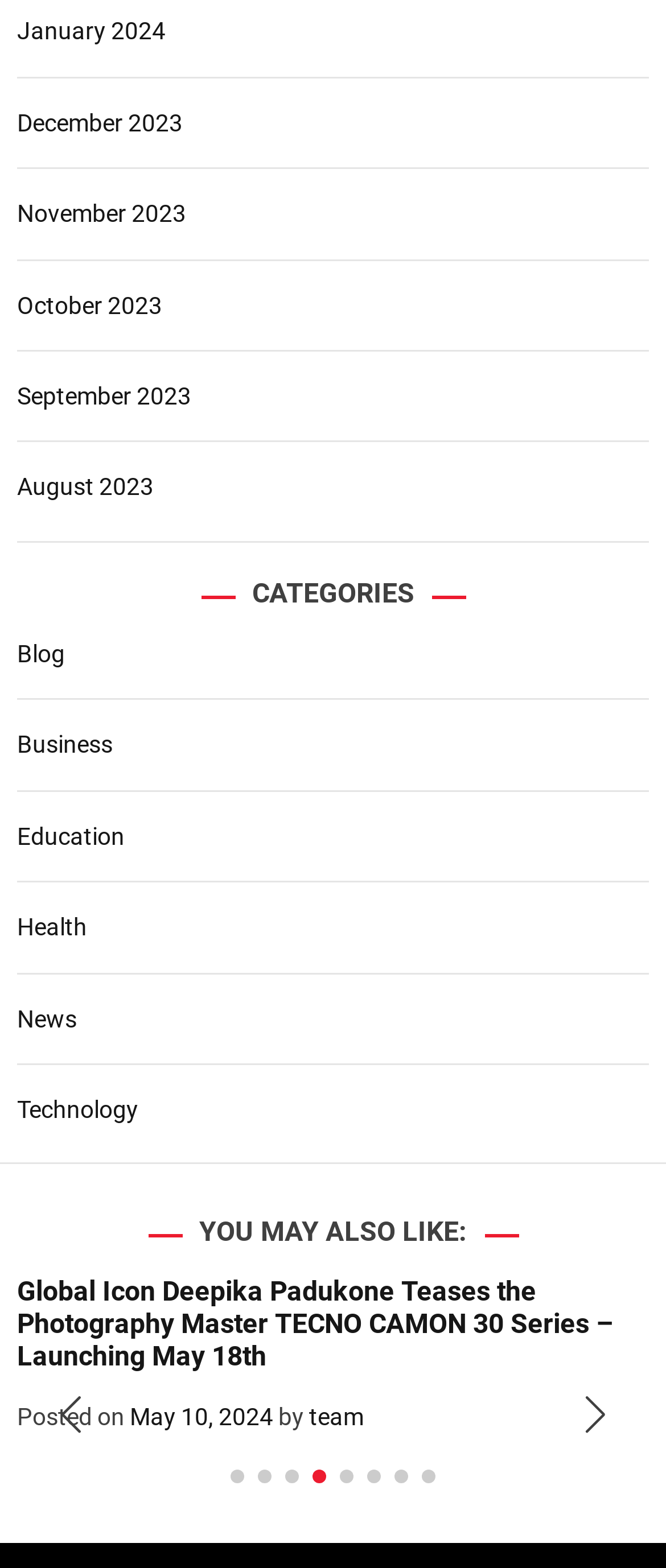What is the title of the latest article?
Look at the image and provide a short answer using one word or a phrase.

DBS Bank India announced as the exclusive banking partner for Srikanth, starring Rajkummar Rao